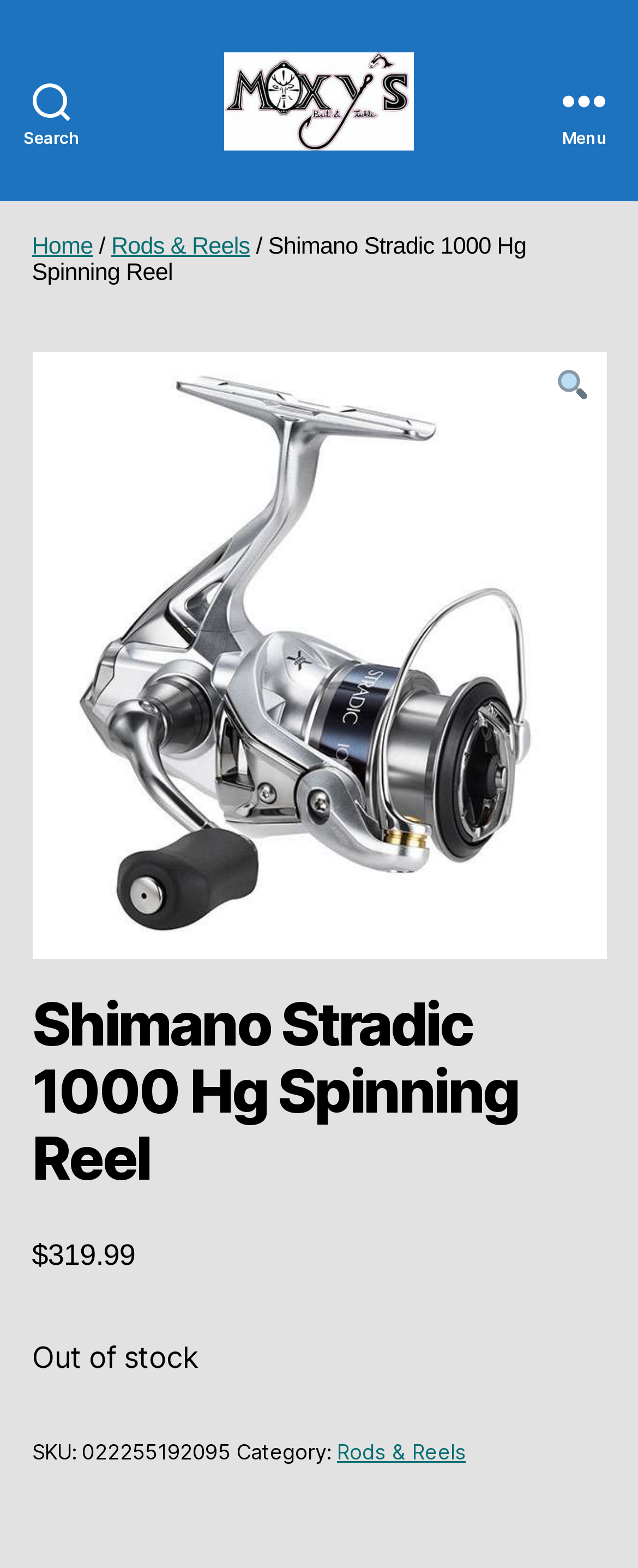Please locate the bounding box coordinates of the element that should be clicked to achieve the given instruction: "View Rods & Reels category".

[0.528, 0.918, 0.73, 0.934]